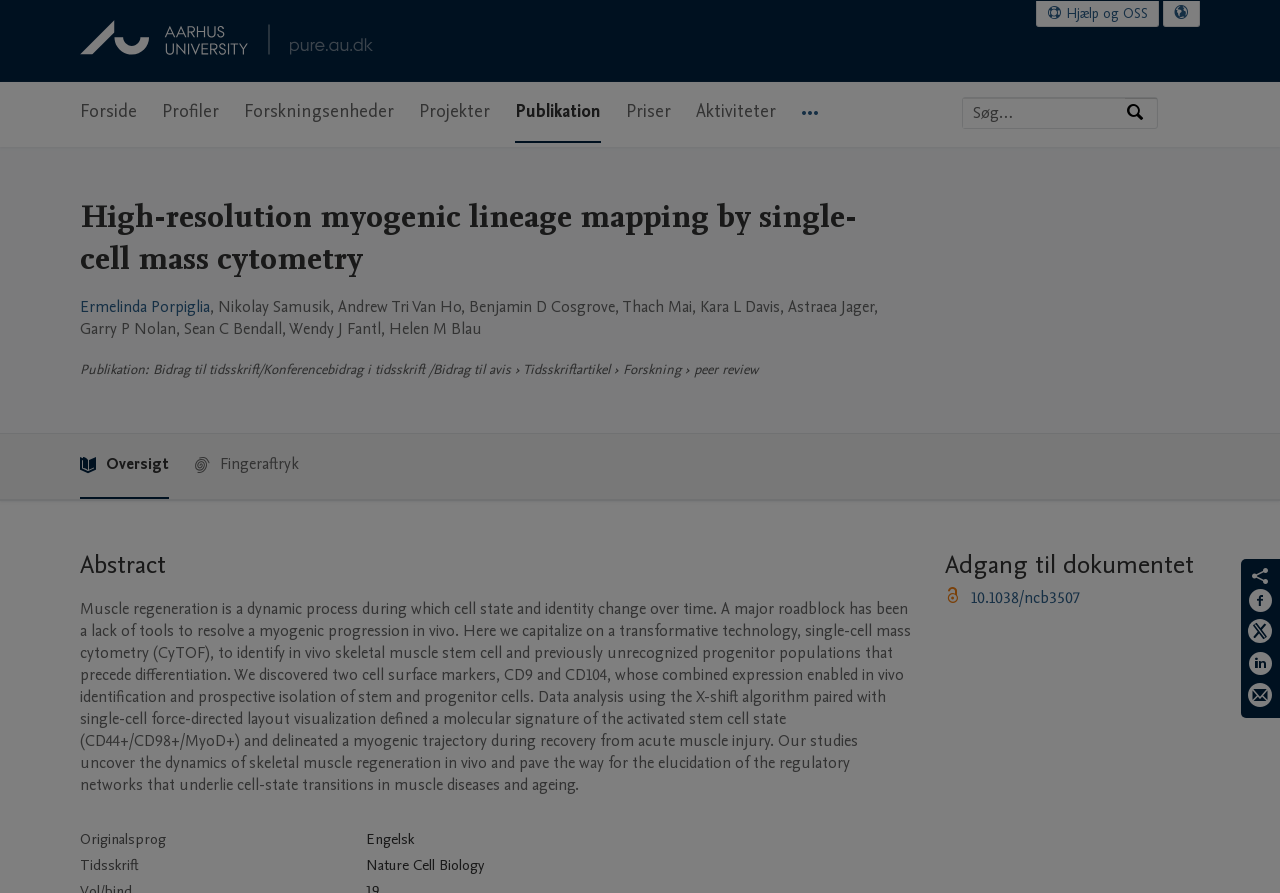Pinpoint the bounding box coordinates of the clickable area necessary to execute the following instruction: "Select language". The coordinates should be given as four float numbers between 0 and 1, namely [left, top, right, bottom].

[0.909, 0.001, 0.937, 0.029]